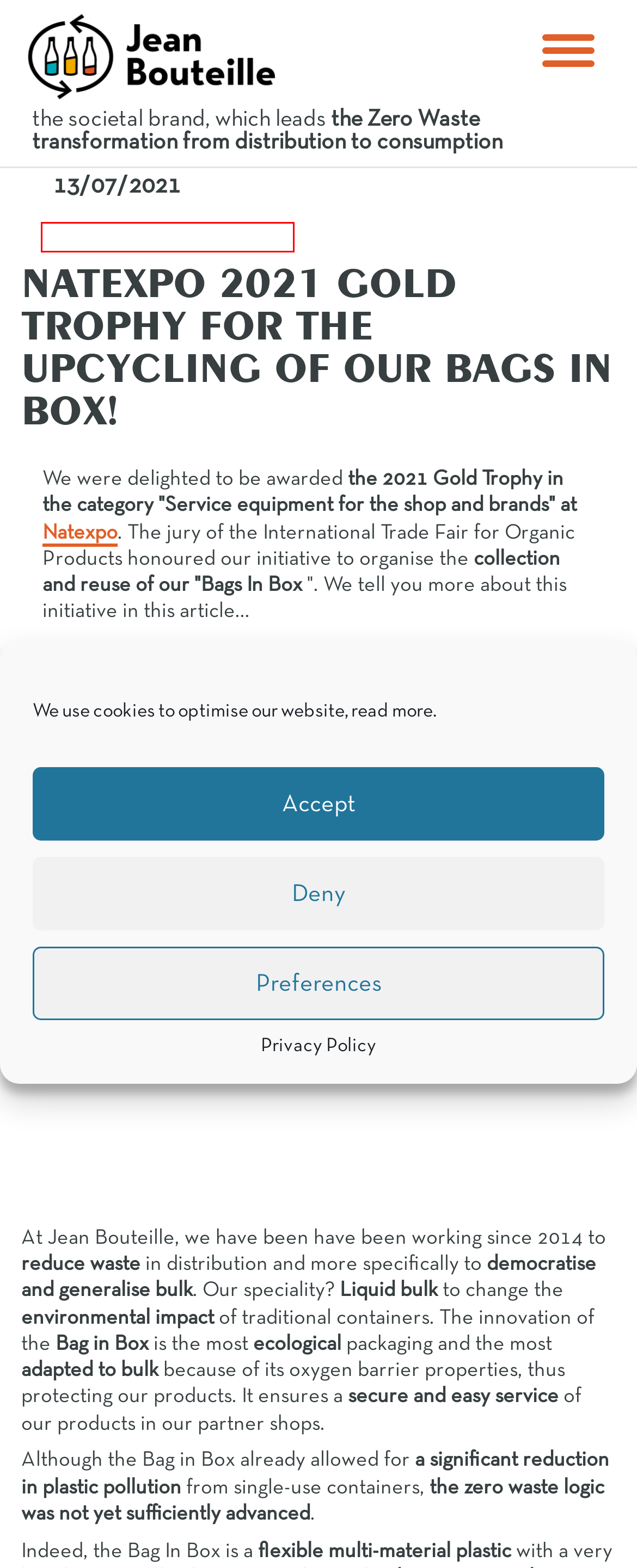You are given a screenshot of a webpage within which there is a red rectangle bounding box. Please choose the best webpage description that matches the new webpage after clicking the selected element in the bounding box. Here are the options:
A. Cookie policy - Jean Bouteille
B. NATEXPO, Salon international des produits biologiques
C. Supporting brands to go bulk - Bulk for Brands service
D. Retail and bulk business - Jean Bouteille accompanies the shops
E. Politique de confidentialité - Jean Bouteille
F. The bulk blog - Jean Bouteille
G. Jean Bouteille your advisor in the zero waste approach in the hospitality industry!
H. Jean Bouteille - Company with a mission committed to zero waste

D